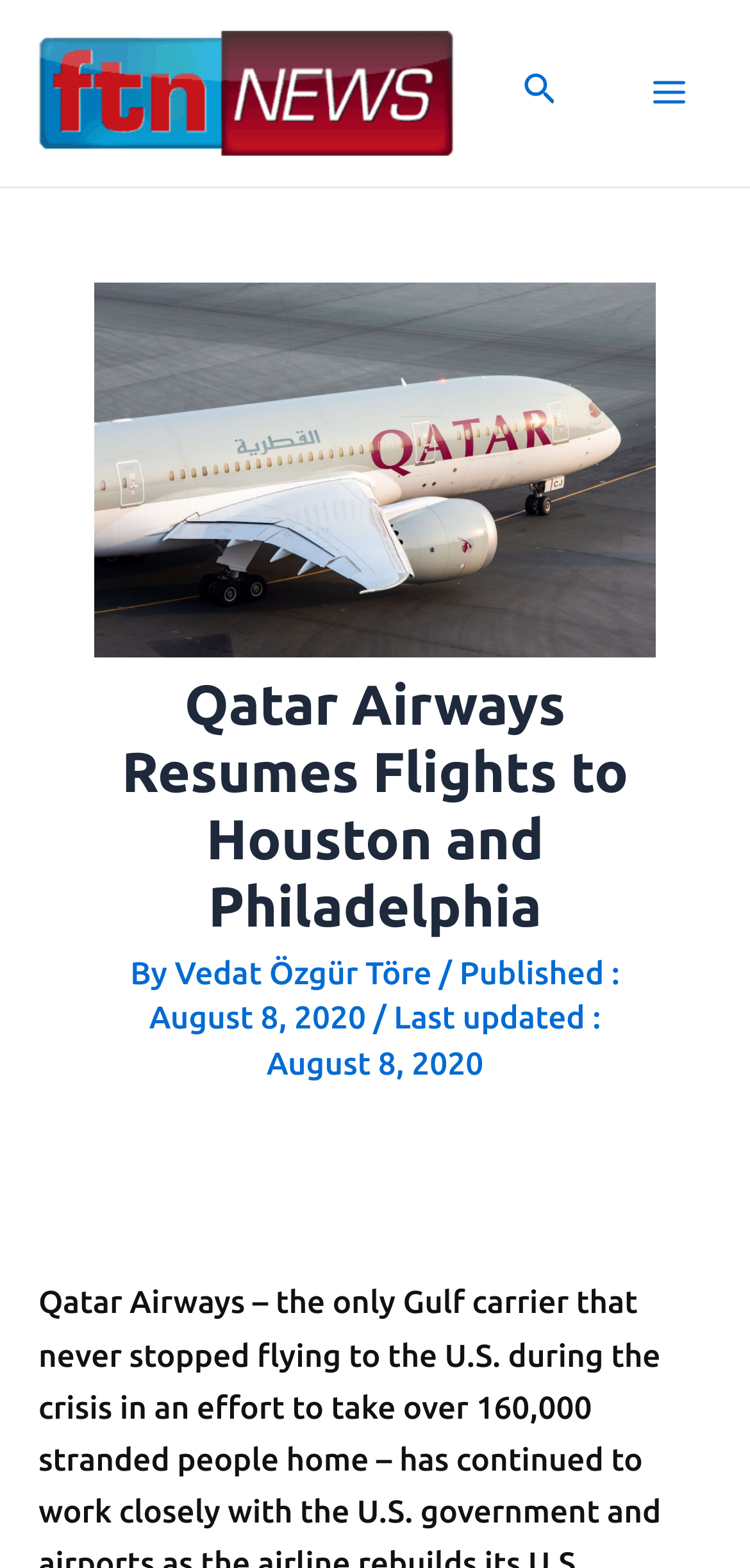What is the airline mentioned in the article?
Please provide a single word or phrase as the answer based on the screenshot.

Qatar Airways